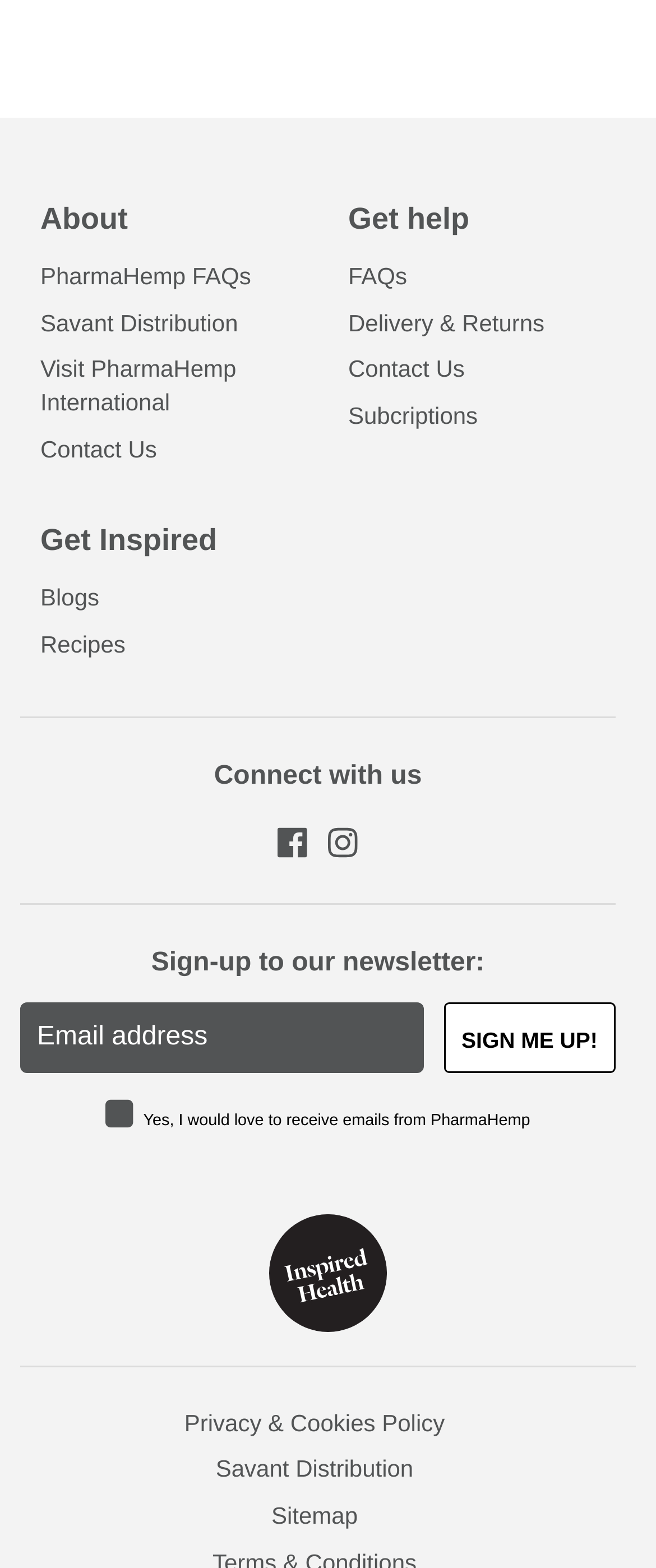Please predict the bounding box coordinates of the element's region where a click is necessary to complete the following instruction: "Sign up to the newsletter". The coordinates should be represented by four float numbers between 0 and 1, i.e., [left, top, right, bottom].

[0.676, 0.64, 0.938, 0.684]